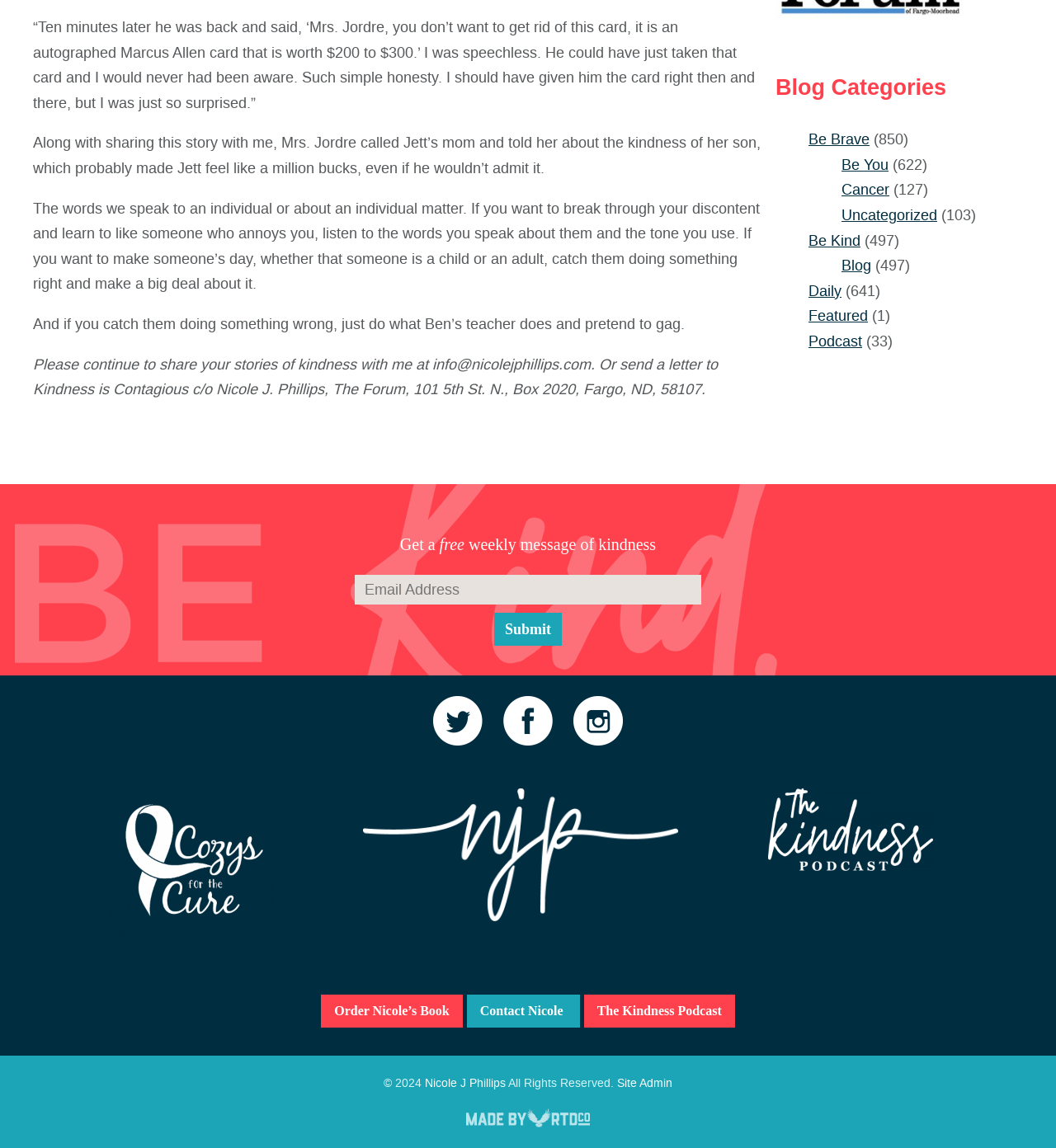Please identify the bounding box coordinates of the area that needs to be clicked to fulfill the following instruction: "Click the 'Submit' button."

[0.468, 0.534, 0.532, 0.562]